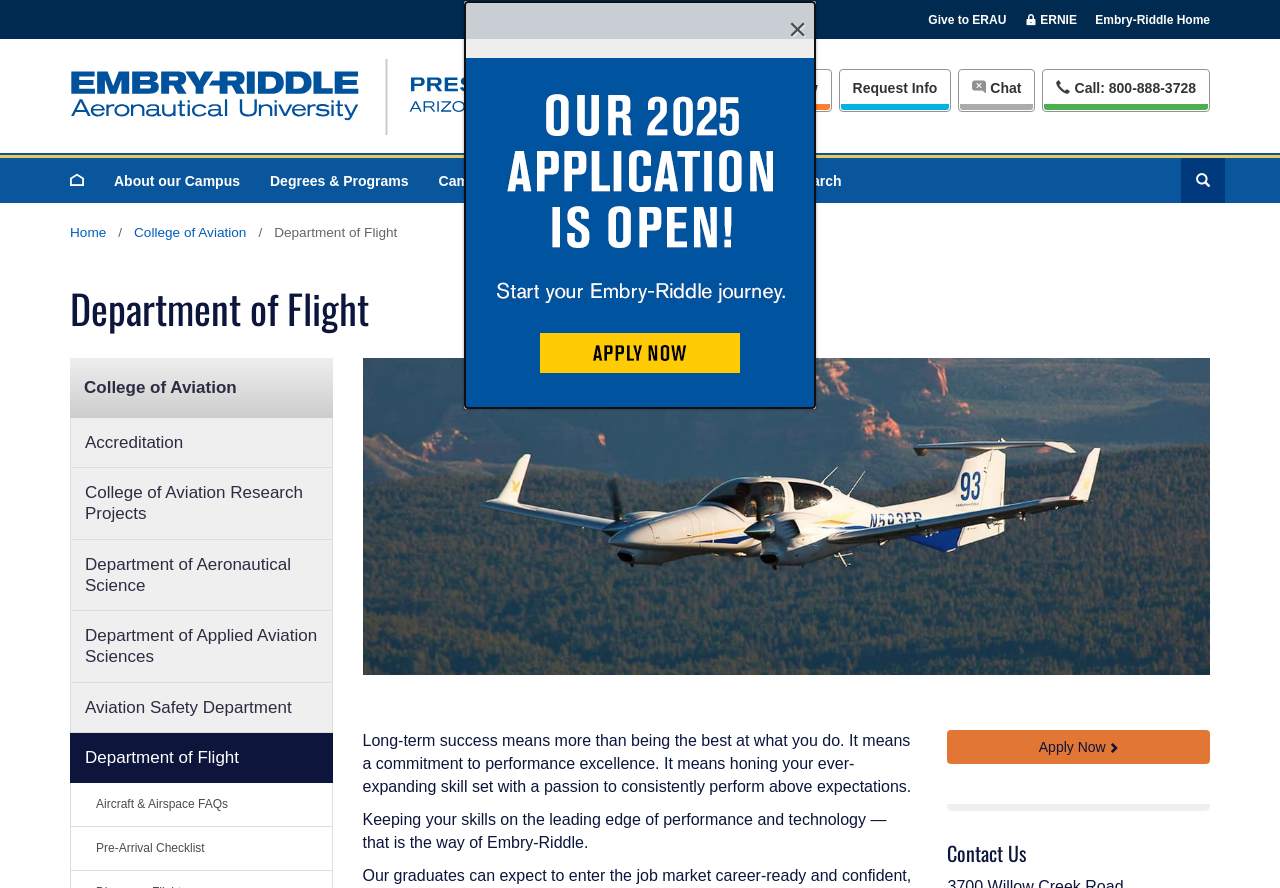Please identify the bounding box coordinates of the element's region that needs to be clicked to fulfill the following instruction: "Visit the Embry-Riddle Home page". The bounding box coordinates should consist of four float numbers between 0 and 1, i.e., [left, top, right, bottom].

[0.856, 0.014, 0.945, 0.03]